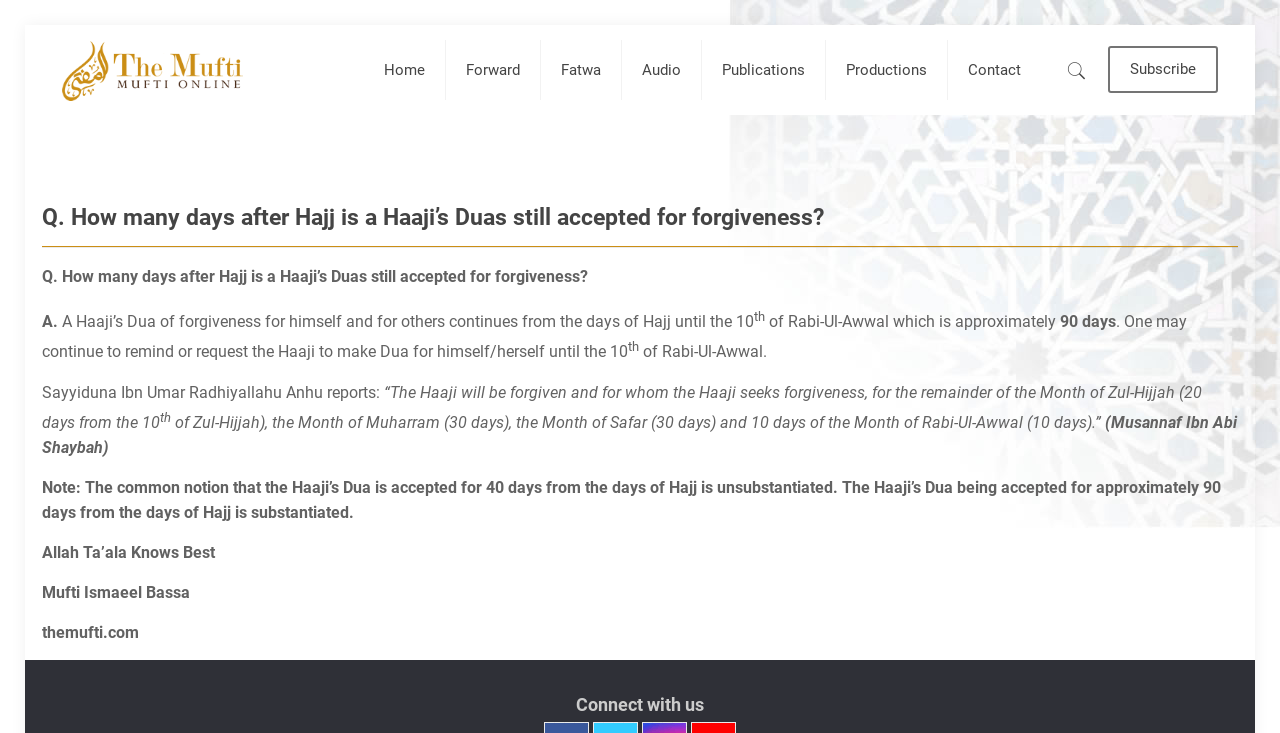Find the bounding box coordinates of the area to click in order to follow the instruction: "Contact the Mufti".

[0.74, 0.034, 0.813, 0.157]